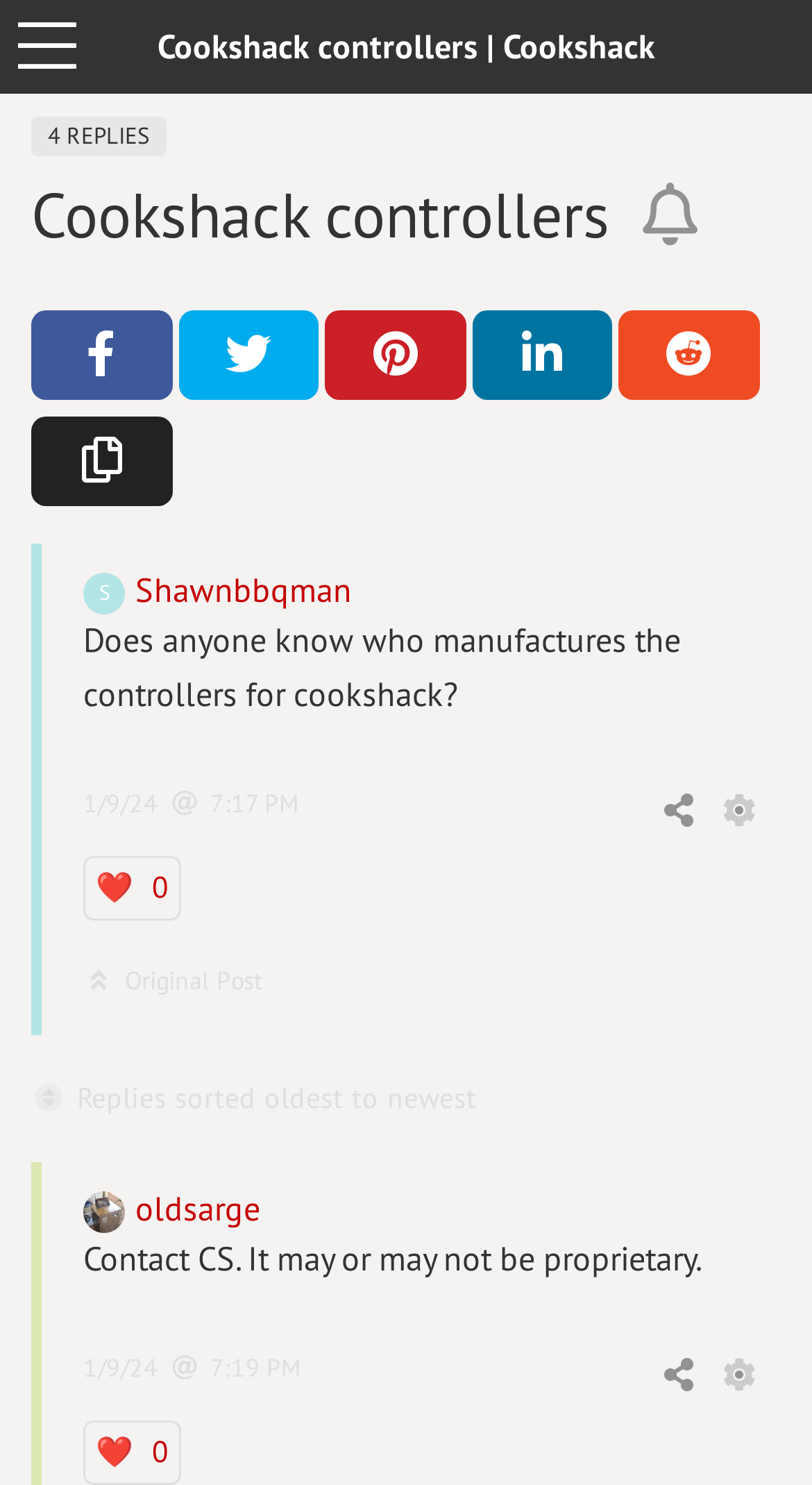What is the date of the original post?
Please provide a full and detailed response to the question.

The date of the original post is '1/9/24' as indicated by the text '1/9/24' next to the original post.